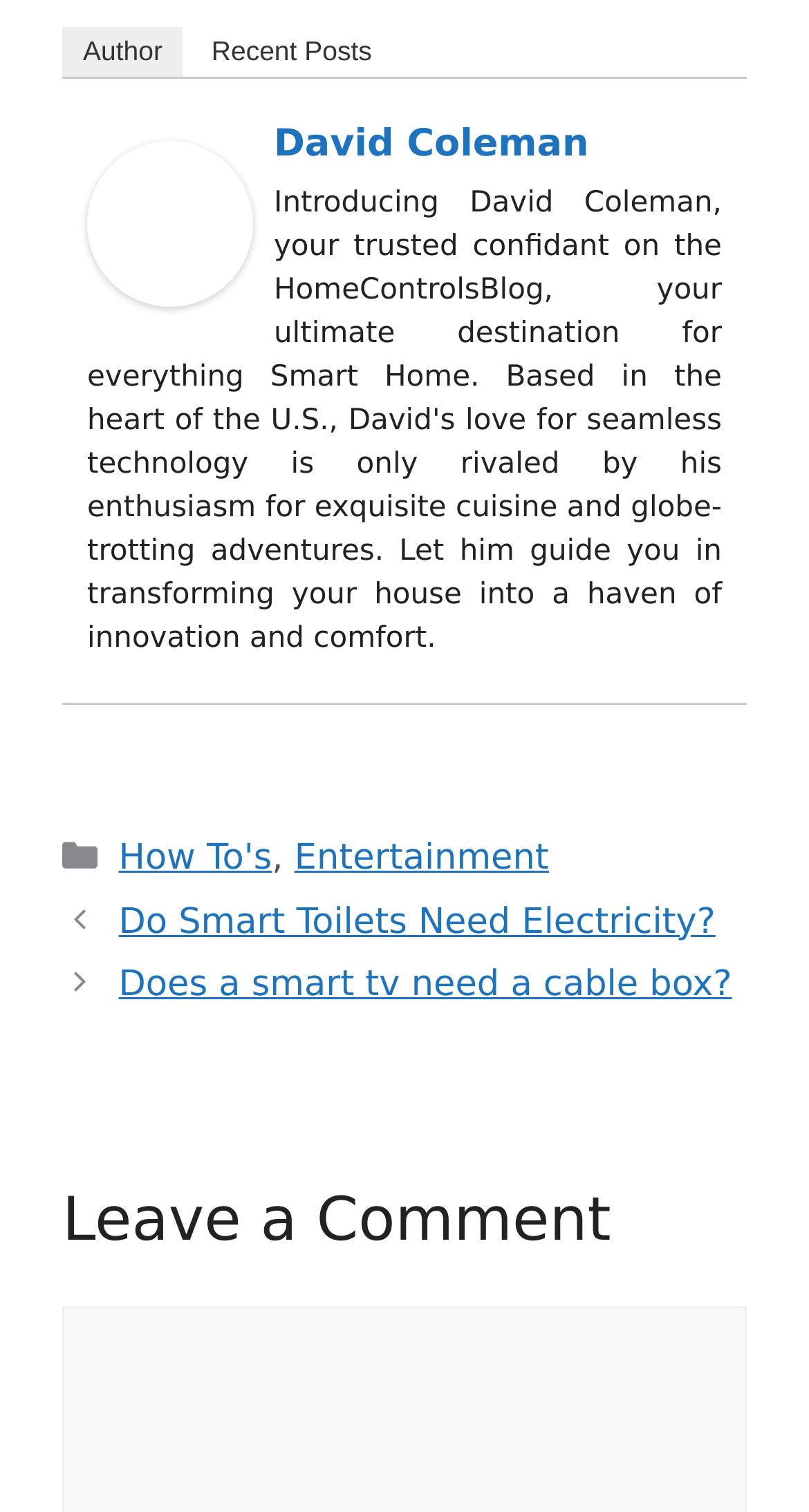Identify the bounding box coordinates of the area you need to click to perform the following instruction: "view archives for December 2022".

None